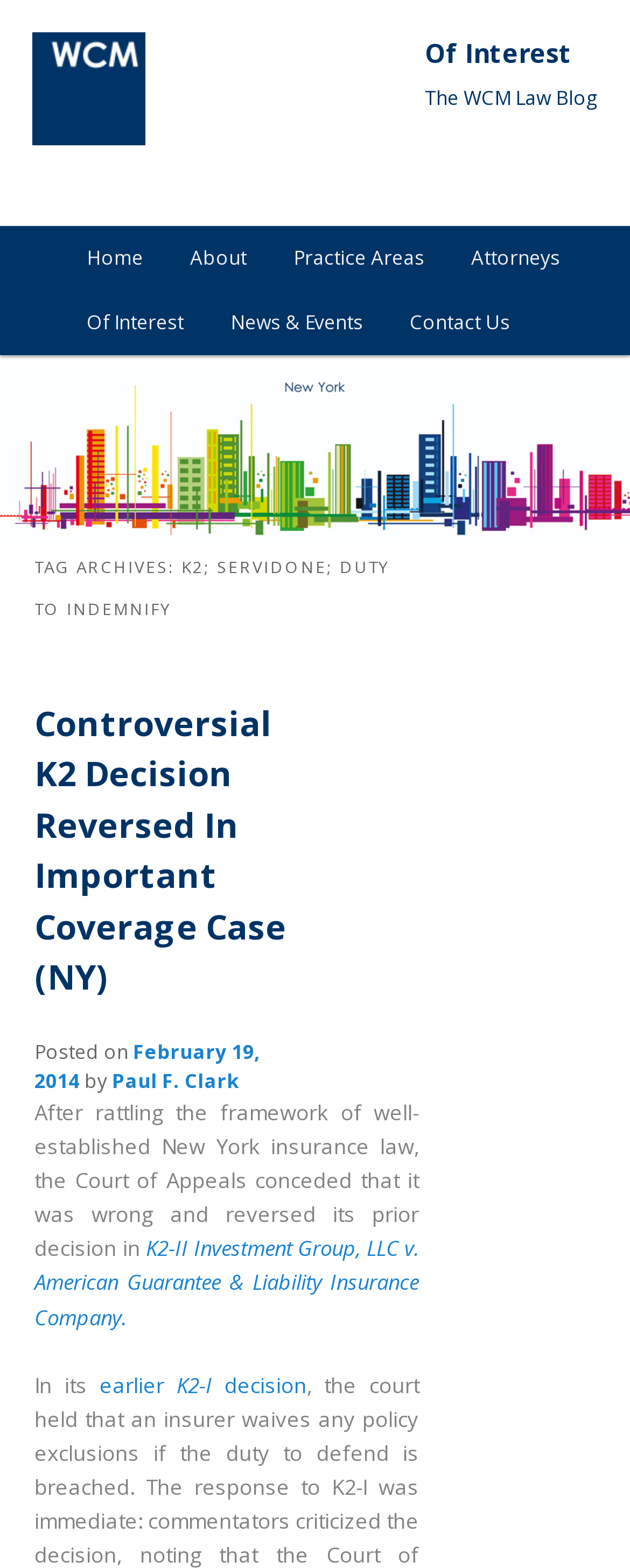Pinpoint the bounding box coordinates of the clickable element needed to complete the instruction: "read the blog post about K2 decision". The coordinates should be provided as four float numbers between 0 and 1: [left, top, right, bottom].

[0.055, 0.447, 0.455, 0.638]